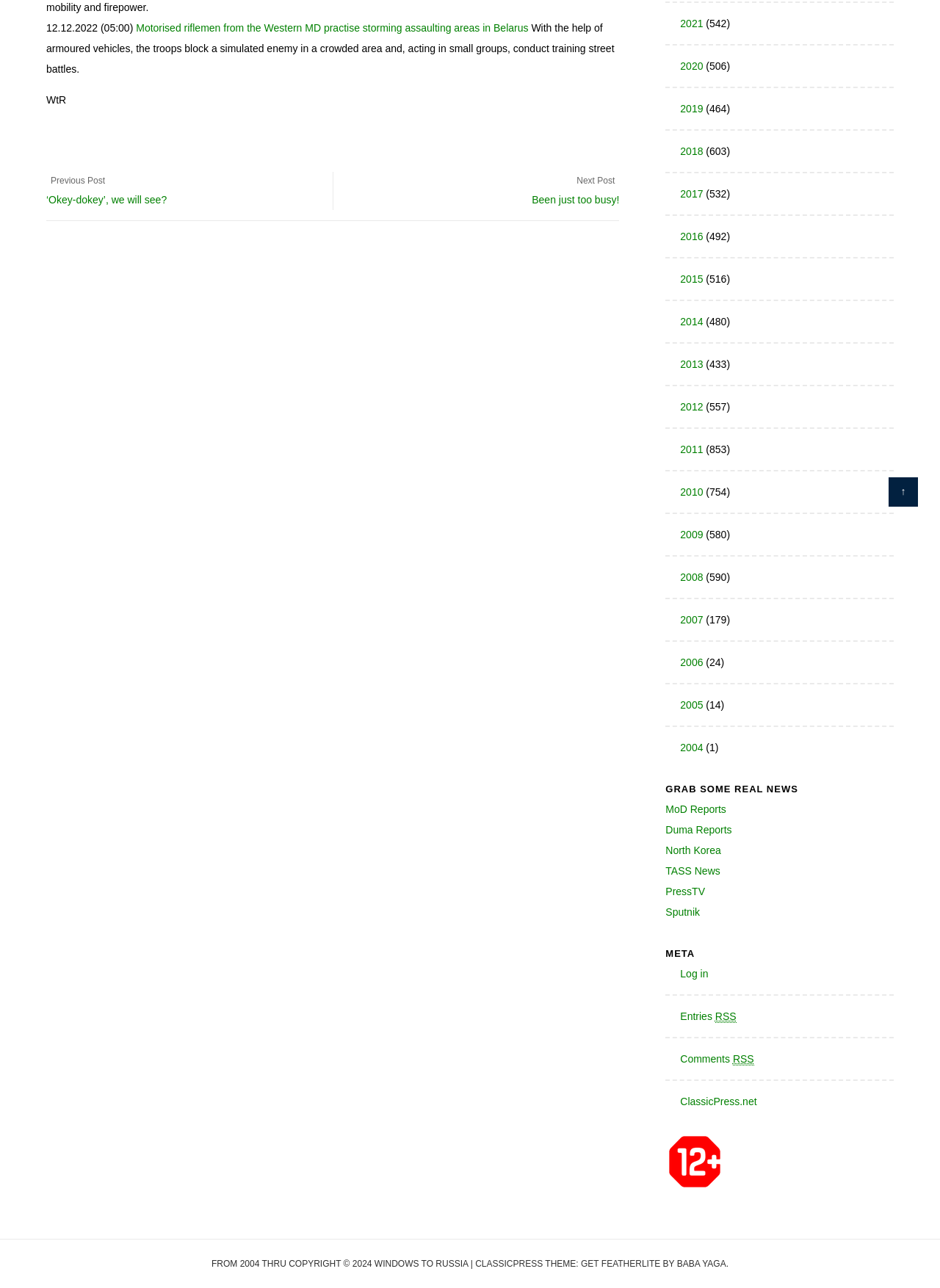Locate the UI element that matches the description Comments RSS in the webpage screenshot. Return the bounding box coordinates in the format (top-left x, top-left y, bottom-right x, bottom-right y), with values ranging from 0 to 1.

[0.724, 0.817, 0.802, 0.827]